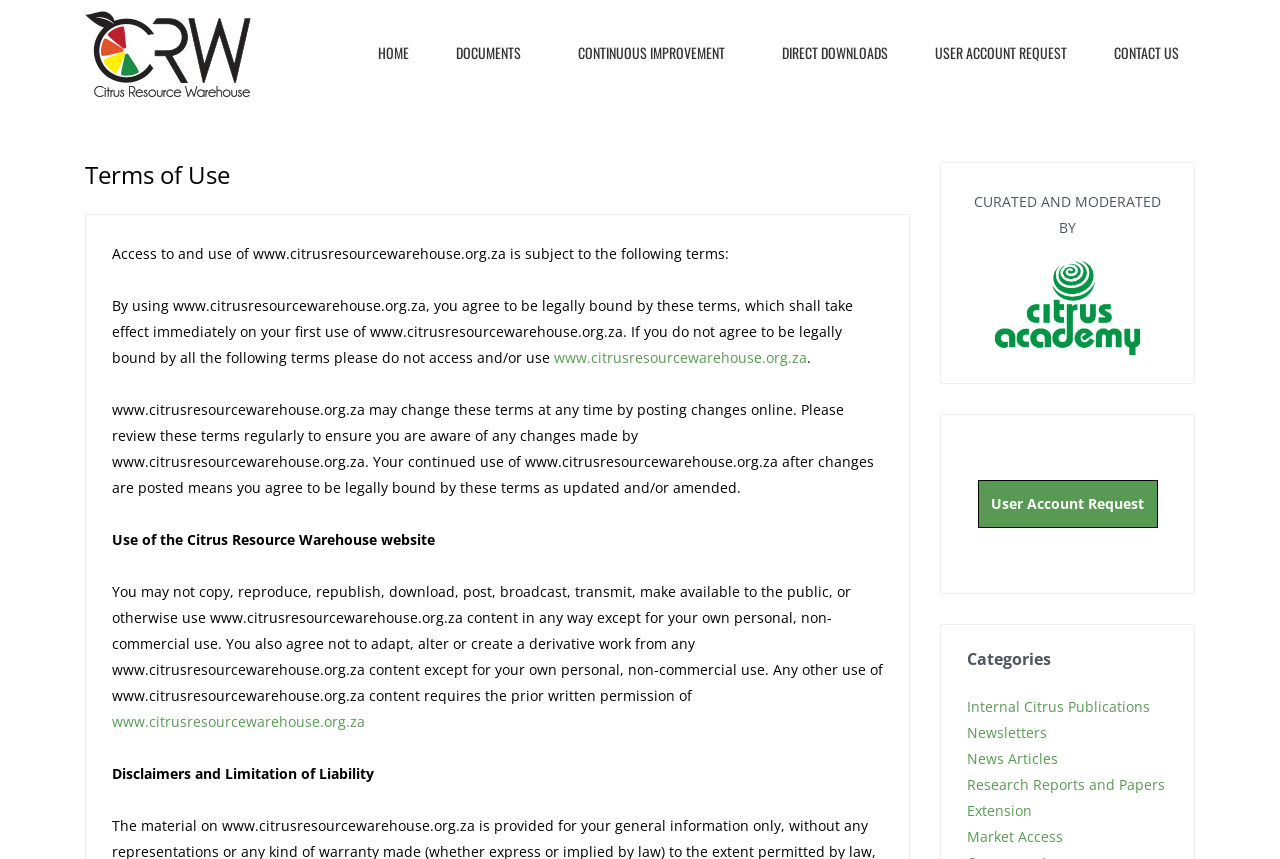Answer the question below in one word or phrase:
What is the name of the website?

Citrus Resource Warehouse